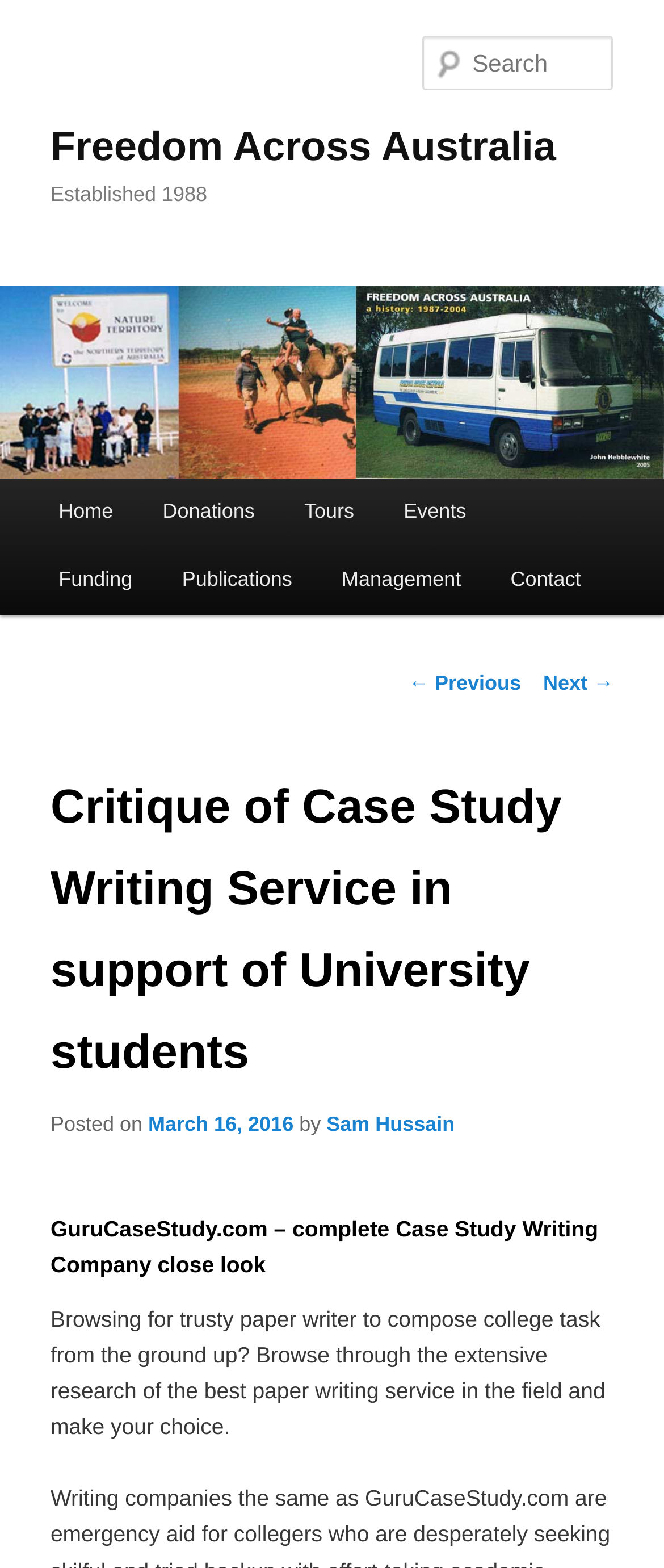What is the topic of the article?
Look at the image and answer the question with a single word or phrase.

Case Study Writing Service